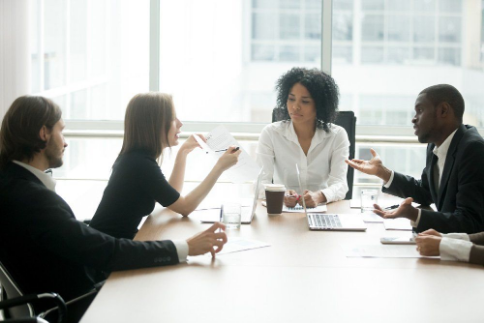Elaborate on the contents of the image in a comprehensive manner.

The image depicts a corporate meeting taking place in a modern conference room, characterized by large windows that provide ample natural light and a view of a cityscape beyond. A group of five professionals sits around a polished wooden table, engaged in discussion. 

In the center of the image, a woman in a white shirt and dark pants appears to be presenting or discussing information while holding documents. She is surrounded by a diverse group of colleagues: a man with curly hair, another woman with light brown hair, and two men—one with short hair and the other with a neat hairstyle. Each participant is dressed in business attire, reflecting a formal setting.

This scene encapsulates the themes of negotiation and collaboration often faced by manufacturers in the food and consumer packaged goods sectors, particularly in light of post-audit claims from national retailers. These claims can substantially impact trade spending budgets and necessitate thoughtful dialogue among stakeholders to address issues related to billing, shipping, and pricing errors. The expressions and gestures of the participants convey a sense of urgency and engagement, resonating with the complexities of trade promotion management and the challenges of recovering legitimate expenses in a competitive retail environment.